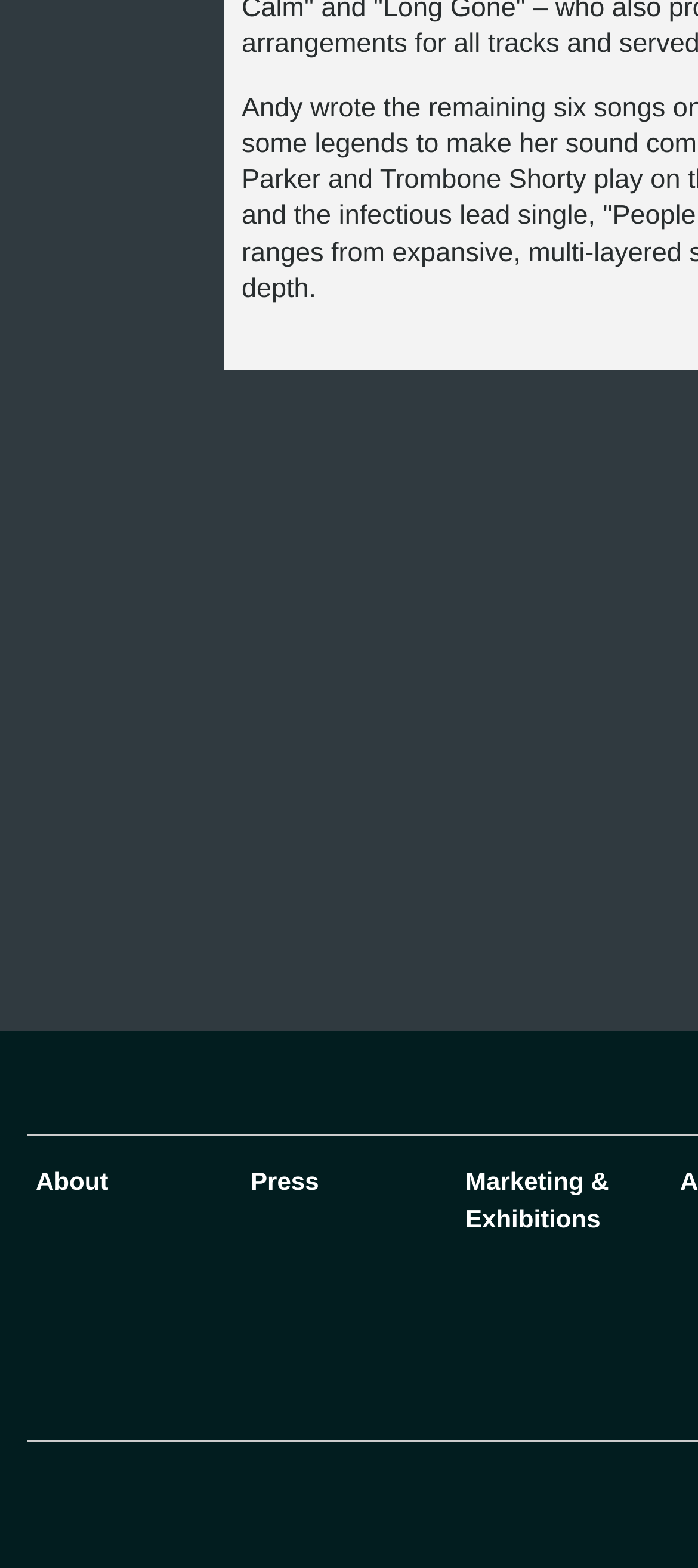Look at the image and answer the question in detail:
What is the last link on the webpage?

The last link on the webpage is 'AllianceTech Intelligent Events', which is located at the bottom of the page with a bounding box of [0.369, 0.935, 0.708, 0.992].